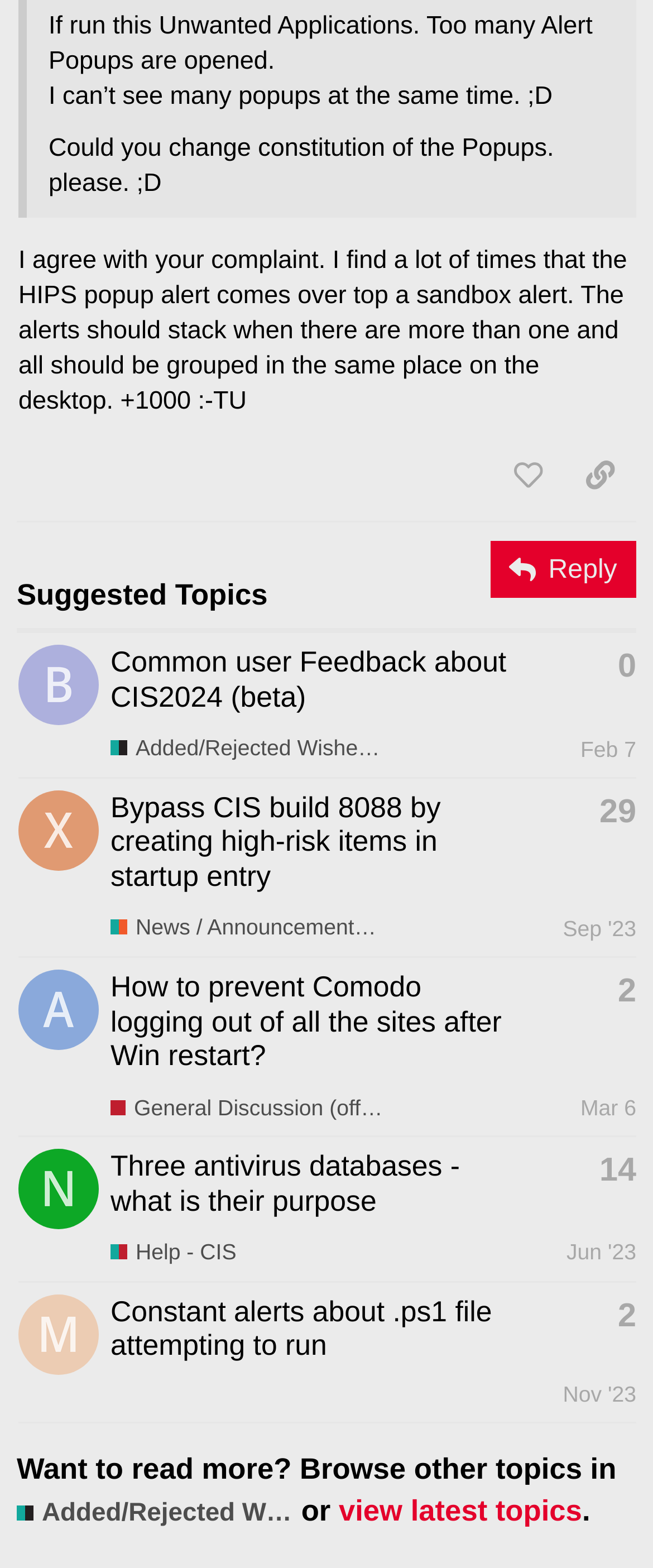What is the username of the person who posted the first topic?
Relying on the image, give a concise answer in one word or a brief phrase.

burialfaith